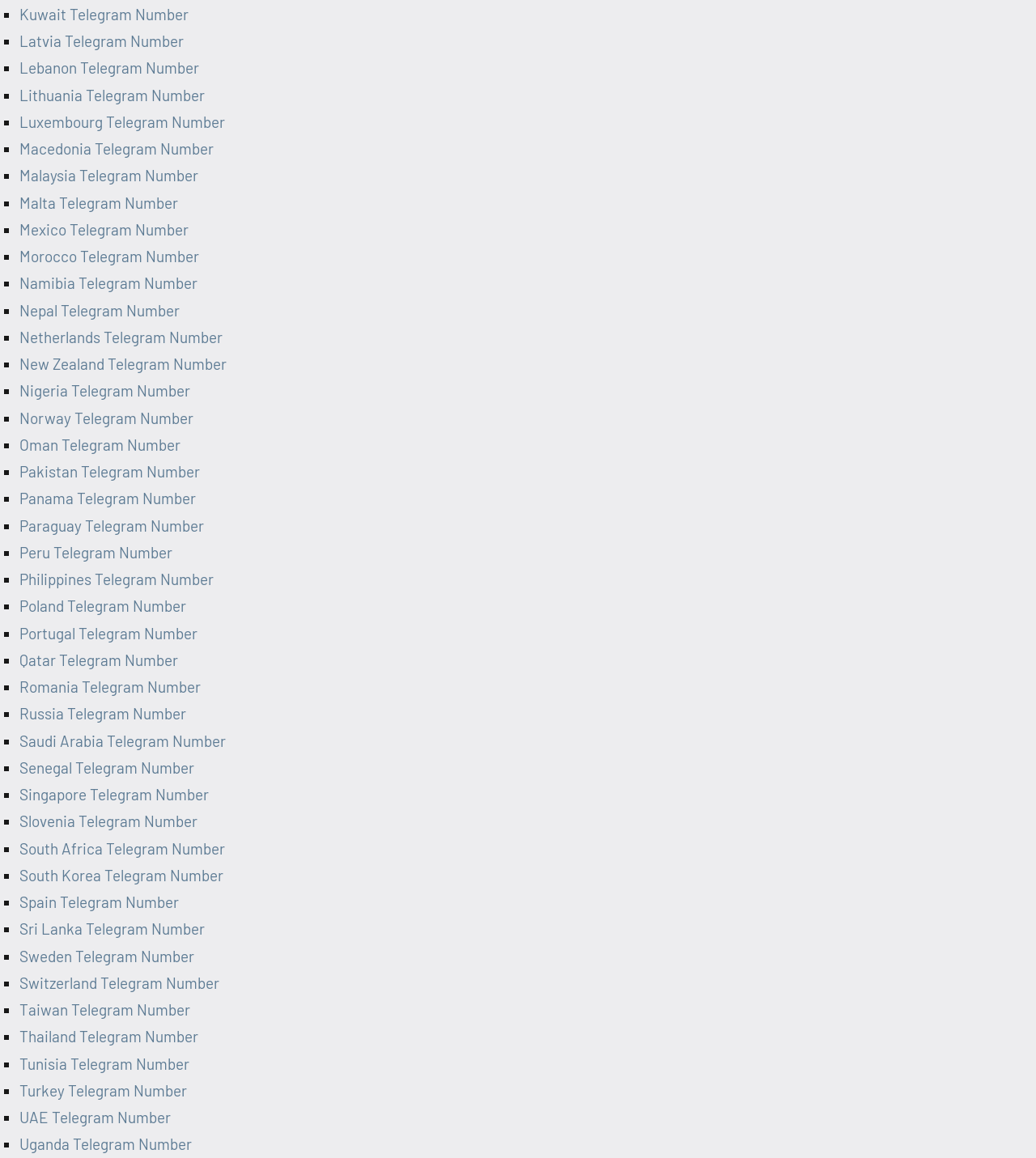Find the bounding box coordinates of the element to click in order to complete this instruction: "Click on Kuwait Telegram Number". The bounding box coordinates must be four float numbers between 0 and 1, denoted as [left, top, right, bottom].

[0.019, 0.004, 0.182, 0.02]